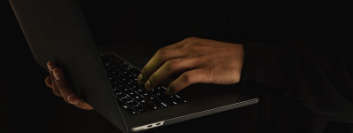Generate an elaborate description of what you see in the image.

The image captures a close-up view of a person’s hand poised over the keyboard of a laptop, set against a dark backdrop. The muted lighting accentuates the contours of the hand and the sleek design of the laptop, creating a contrast that draws attention to the act of typing. This visual embodies the theme of digital engagement and modern connectivity, likely reflecting the context of cybersecurity discussions, as mentioned in the associated article about emerging threats and cyber attacks targeting various sectors. The inclusion of hands actively interacting with technology symbolizes the human element behind digital activities, underlining the critical role of individuals in navigating today’s complex cyber landscape.